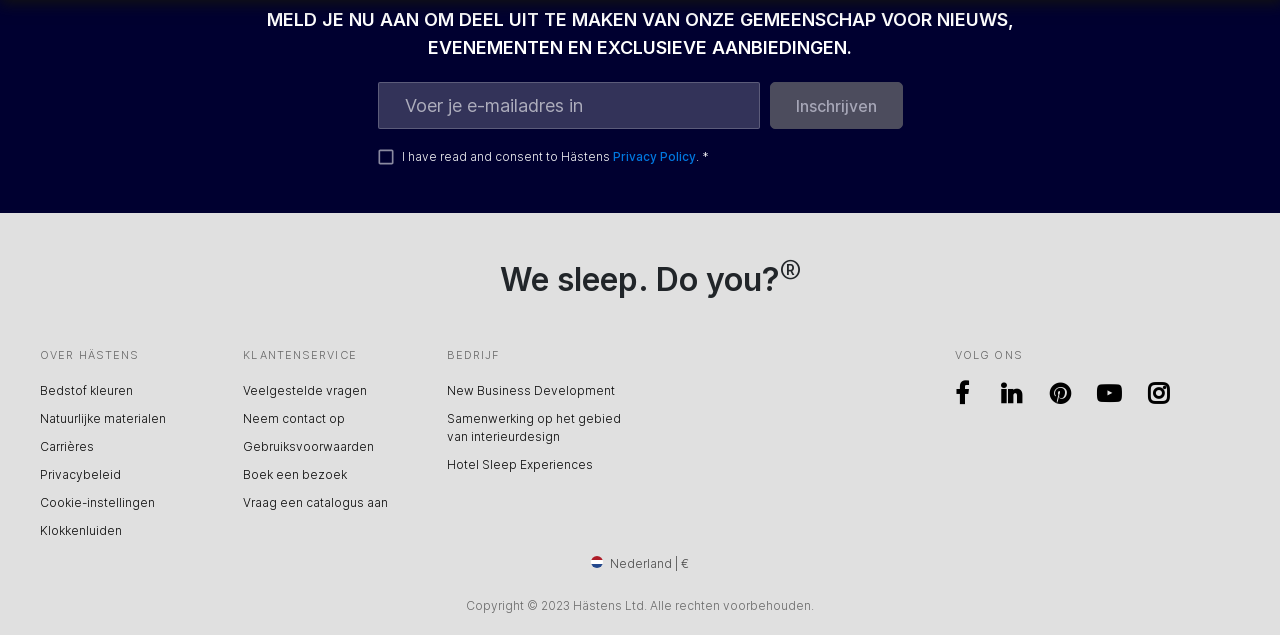Using the provided element description "Veelgestelde vragen", determine the bounding box coordinates of the UI element.

[0.19, 0.602, 0.333, 0.63]